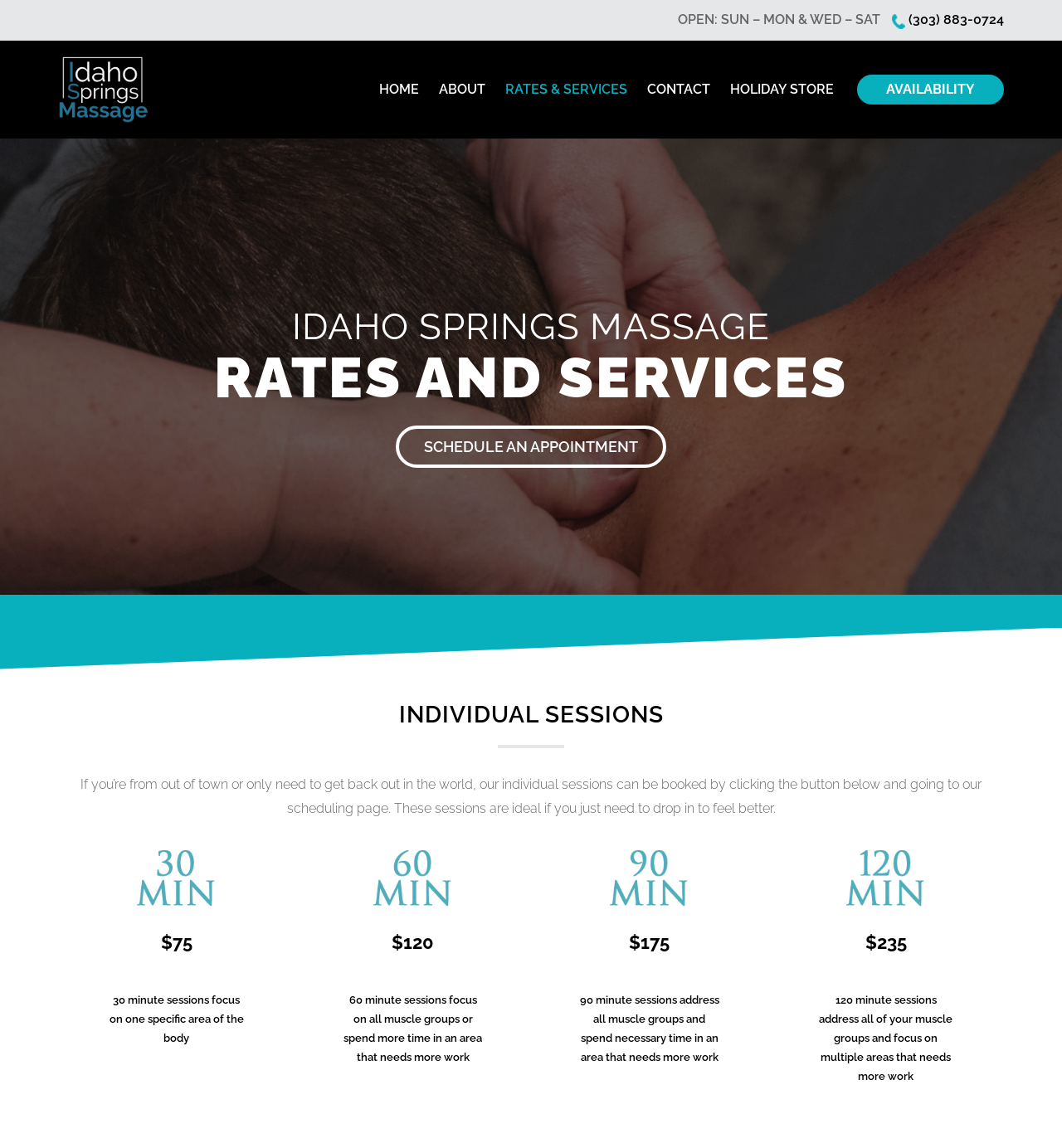What is the price of a 90-minute session?
Using the details from the image, give an elaborate explanation to answer the question.

I found the price of a 90-minute session by looking at the section with the individual session options. The price is listed next to the description of the 90-minute session.